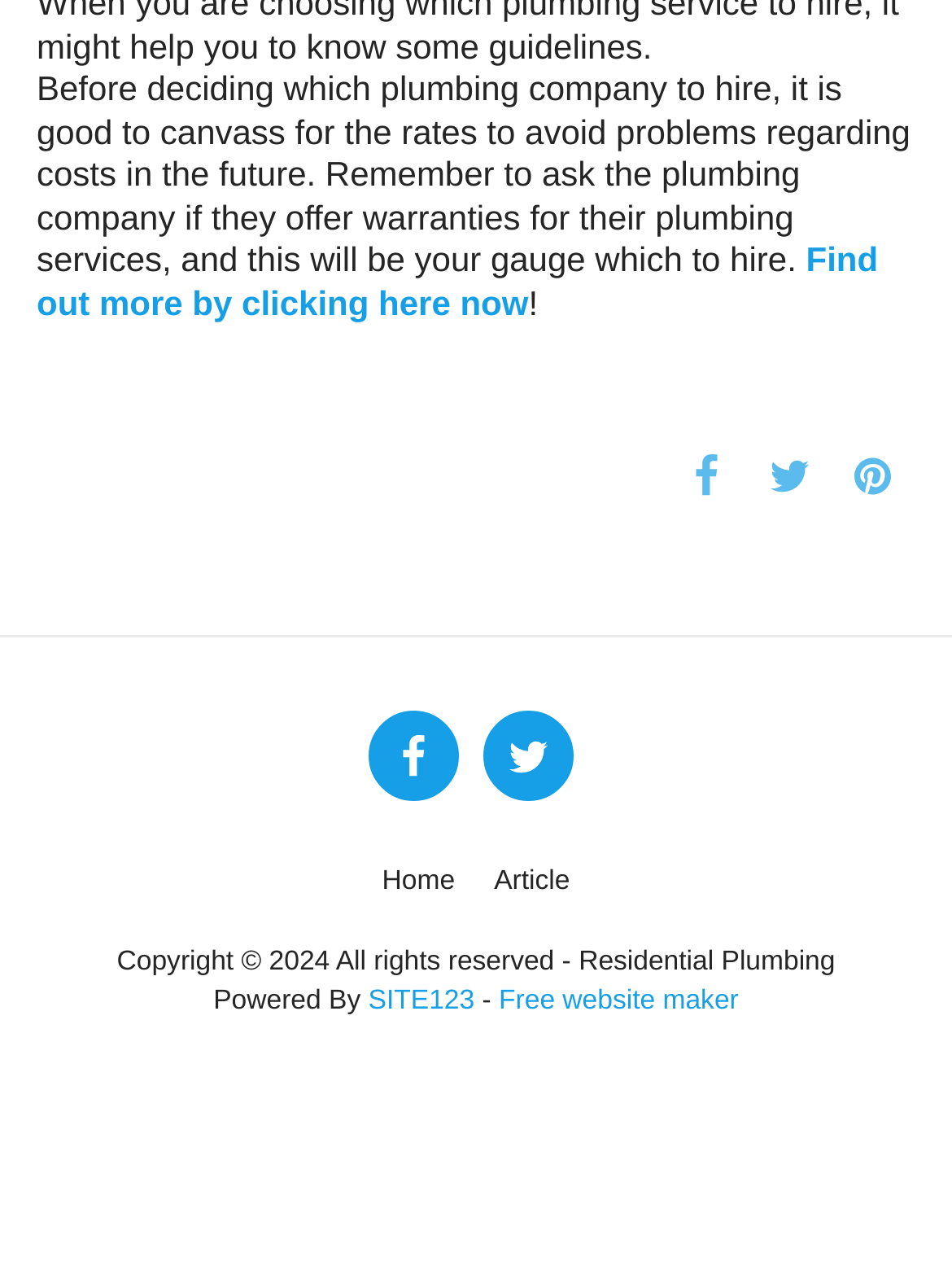Please determine the bounding box coordinates of the element to click on in order to accomplish the following task: "Visit Article". Ensure the coordinates are four float numbers ranging from 0 to 1, i.e., [left, top, right, bottom].

[0.519, 0.677, 0.599, 0.715]